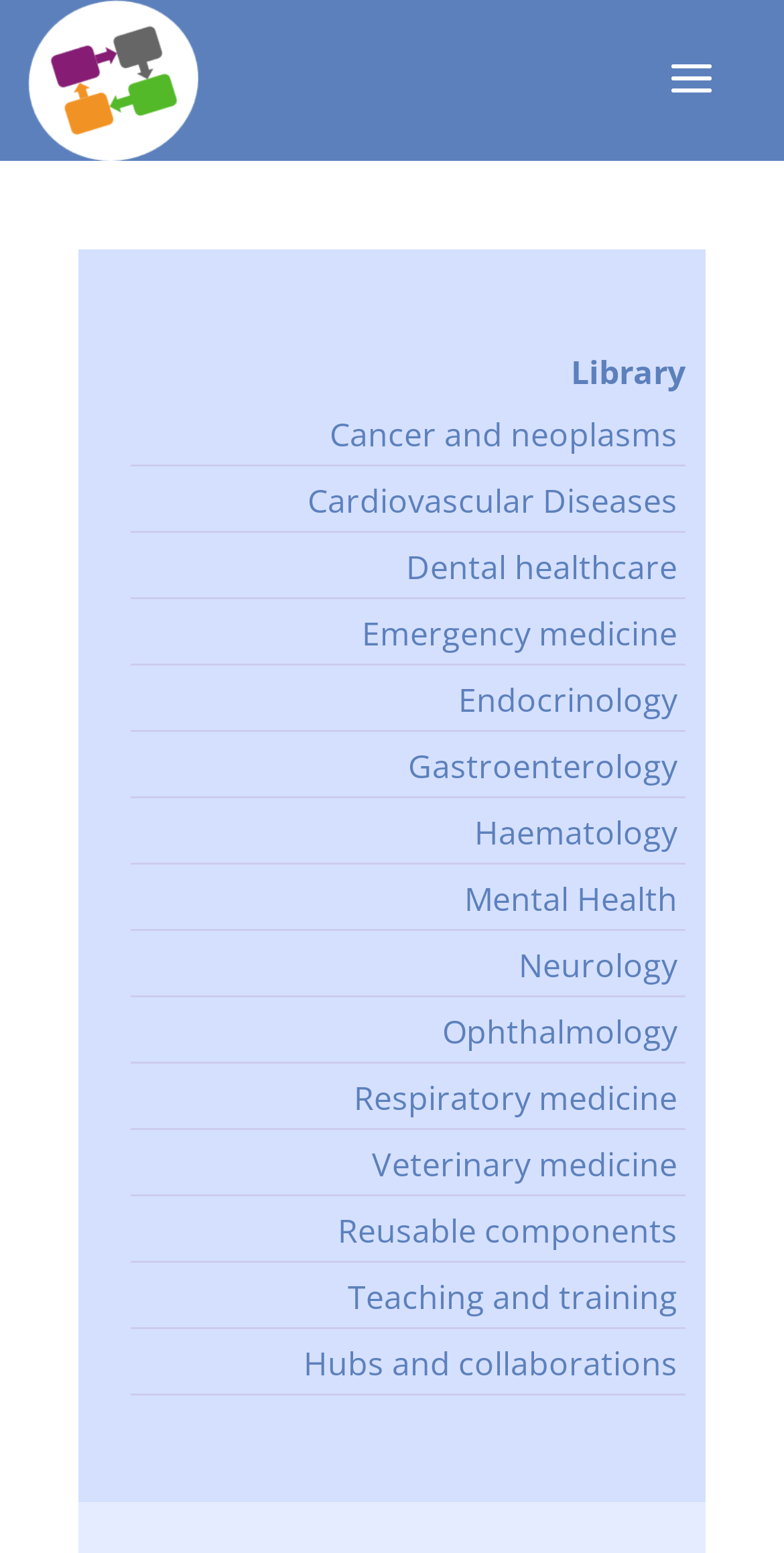Is 'Emergency medicine' a subcategory of 'Library'?
Please give a detailed and thorough answer to the question, covering all relevant points.

Although 'Emergency medicine' is a link on the webpage, its bounding box coordinates do not indicate that it is a subcategory of 'Library'. The 'Library' link has a bounding box of [0.728, 0.225, 0.874, 0.254], while 'Emergency medicine' has a bounding box of [0.462, 0.394, 0.864, 0.422], indicating that they are separate links.